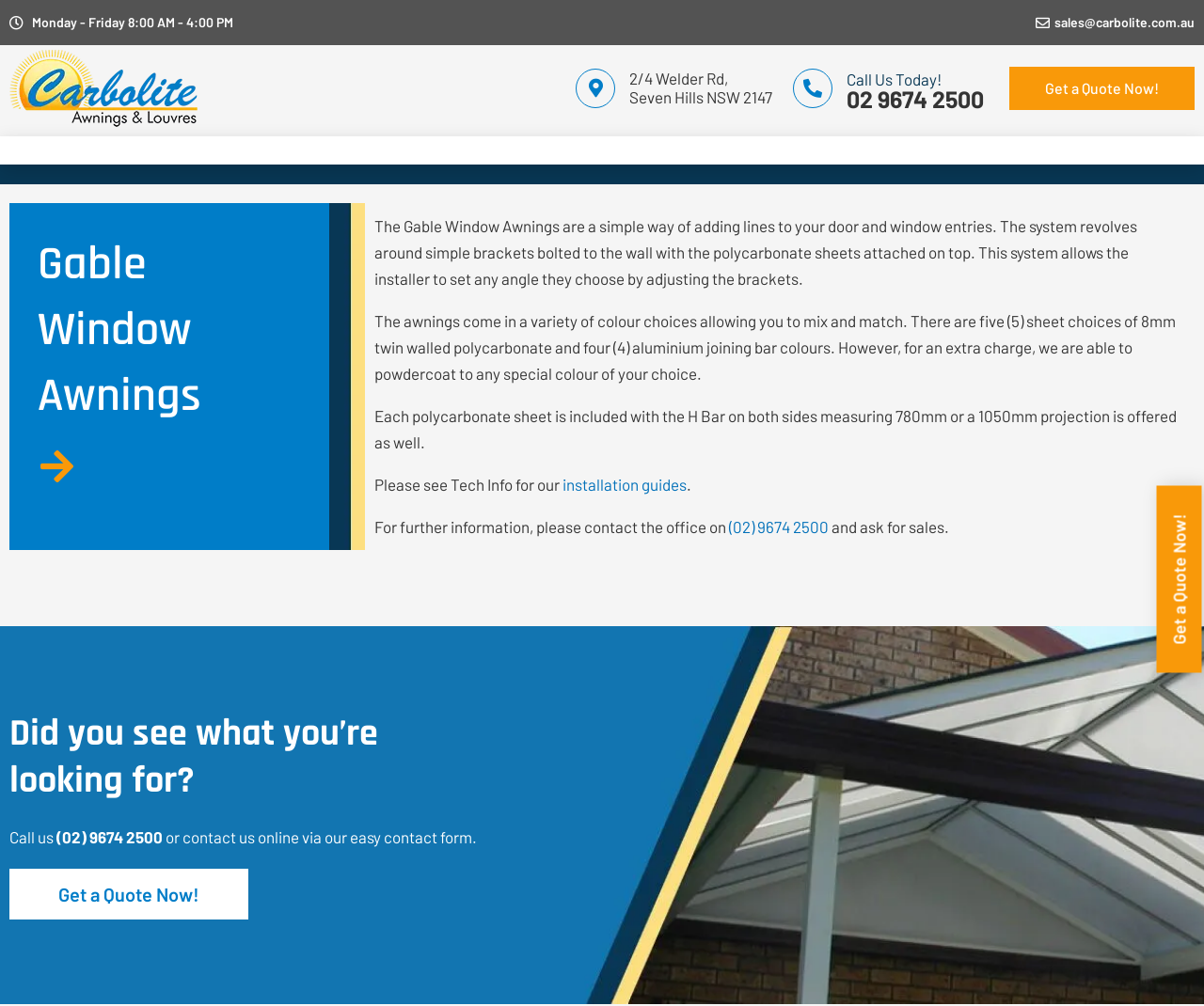Describe all the significant parts and information present on the webpage.

The webpage is about Gable Window Awnings by Carbolite. At the top, there is a section displaying the company's business hours, "Monday - Friday 8:00 AM - 4:00 PM", and an email address, "sales@carbolite.com.au". Below this section, there is an address, "2/4 Welder Rd, Seven Hills NSW 2147". 

To the right of the address, there is a call-to-action section with a heading "Call Us Today!" and a phone number, "02 9674 2500". Next to the phone number, there is a link to "Get a Quote Now!". 

Below these sections, there is a main content area with a heading "Gable Window Awnings". This section describes the product, explaining that it is a simple way to add lines to door and window entries. The text goes on to detail the system, including the use of brackets and polycarbonate sheets, and the various color choices available. 

Further down, there are more details about the product, including the size of the polycarbonate sheets and the option for a longer projection. There is also a link to "installation guides" and a section with contact information, including a phone number and an email address. 

At the bottom of the page, there is a section with a heading "Did you see what you’re looking for?" and a call-to-action to contact the company if the visitor did not find what they were looking for. There are also two more links to "Get a Quote Now!" in this section.